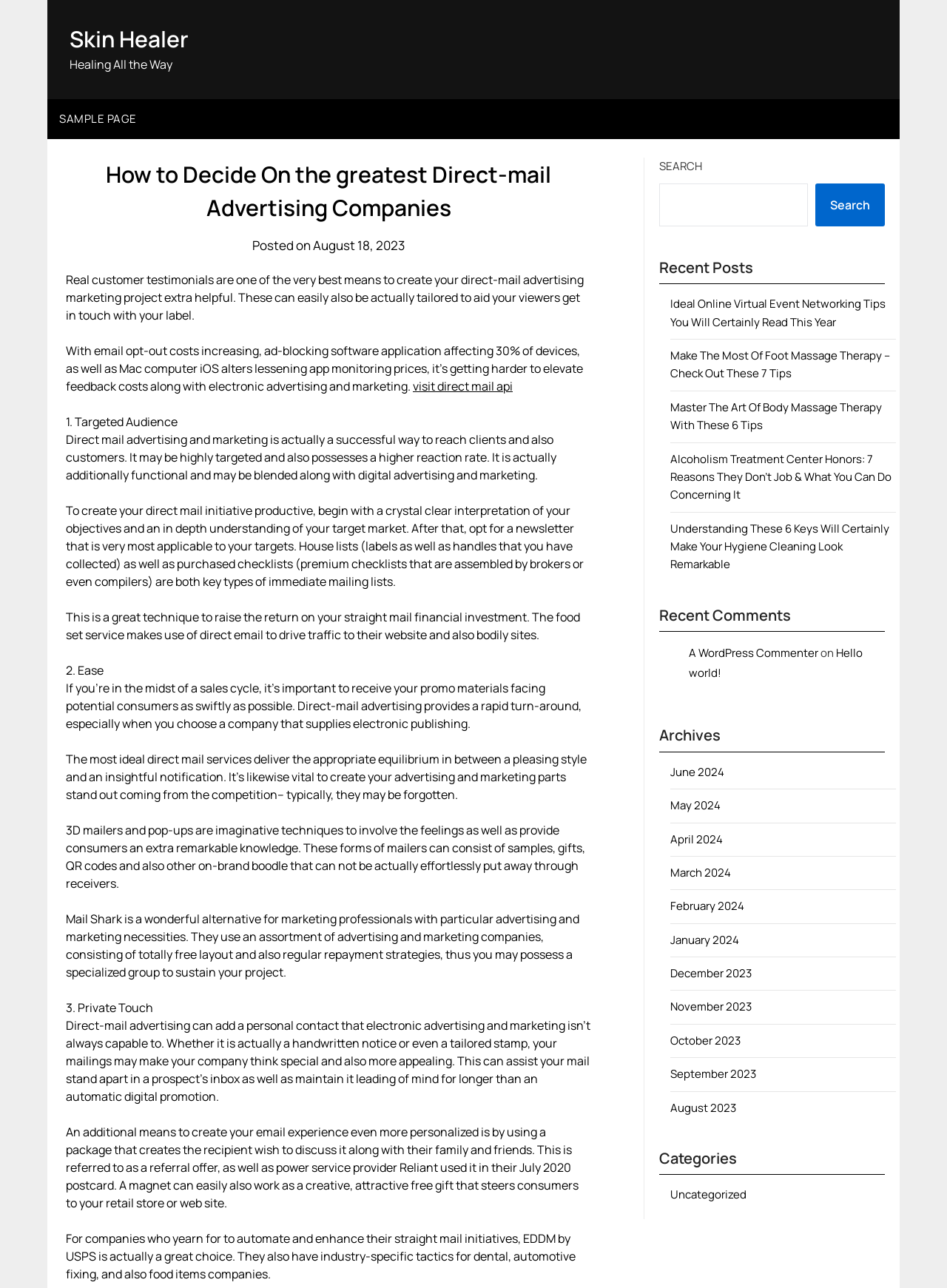What is the benefit of using a targeted audience in direct mail advertising?
Provide a one-word or short-phrase answer based on the image.

Higher response rate